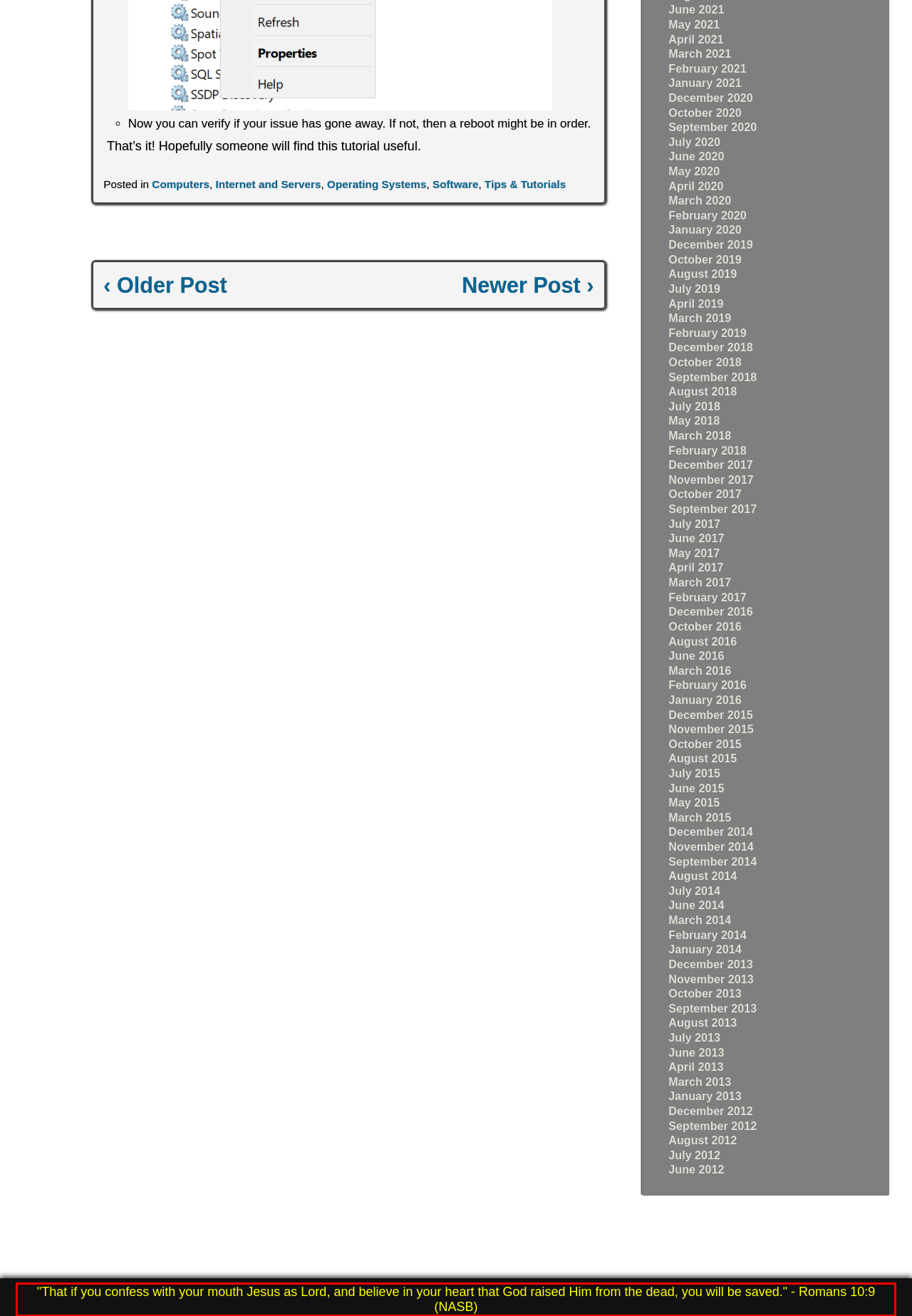Given a screenshot of a webpage, identify the red bounding box and perform OCR to recognize the text within that box.

"That if you confess with your mouth Jesus as Lord, and believe in your heart that God raised Him from the dead, you will be saved." - Romans 10:9 (NASB)